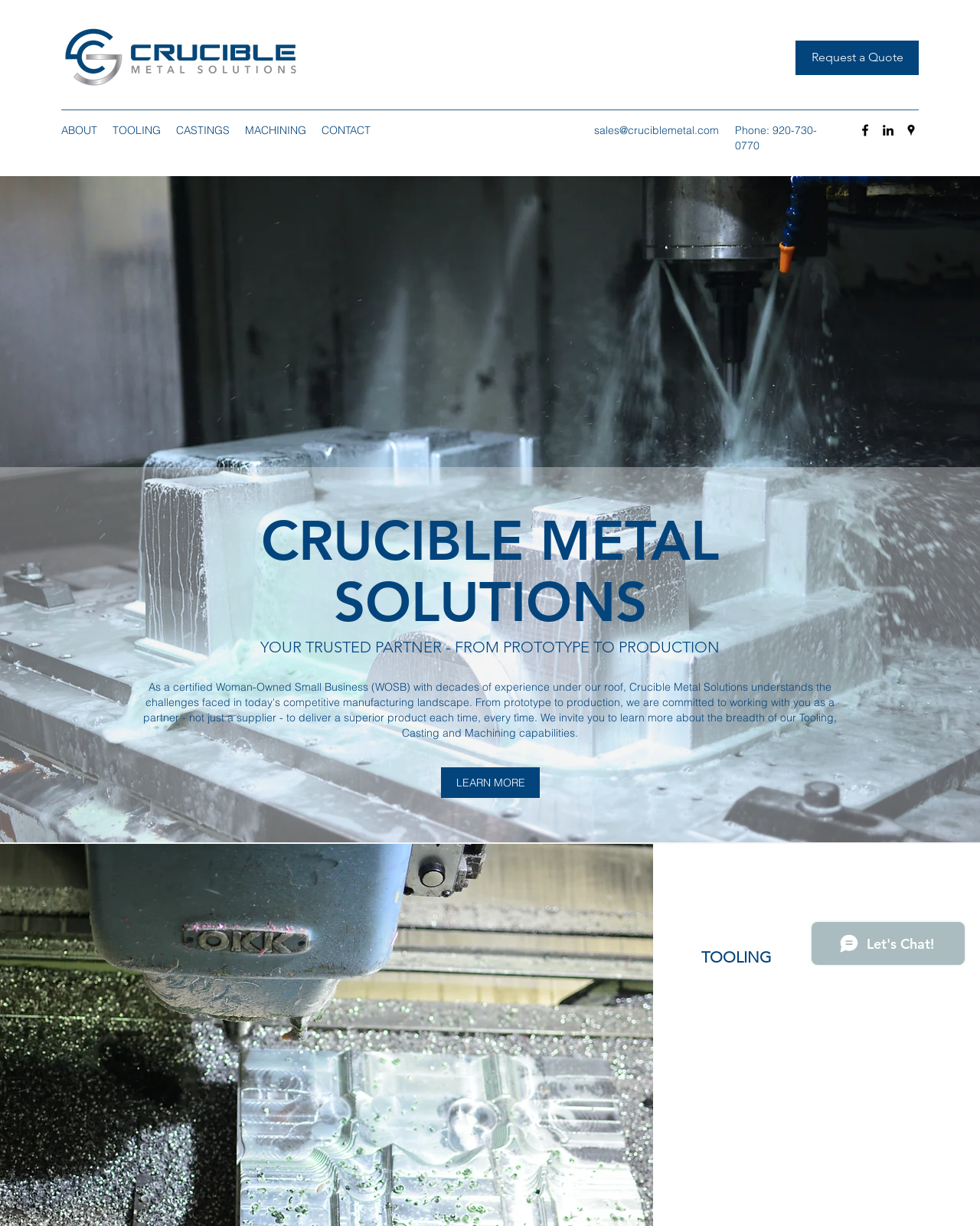Please specify the bounding box coordinates in the format (top-left x, top-left y, bottom-right x, bottom-right y), with values ranging from 0 to 1. Identify the bounding box for the UI component described as follows: Request a Quote

[0.812, 0.033, 0.938, 0.061]